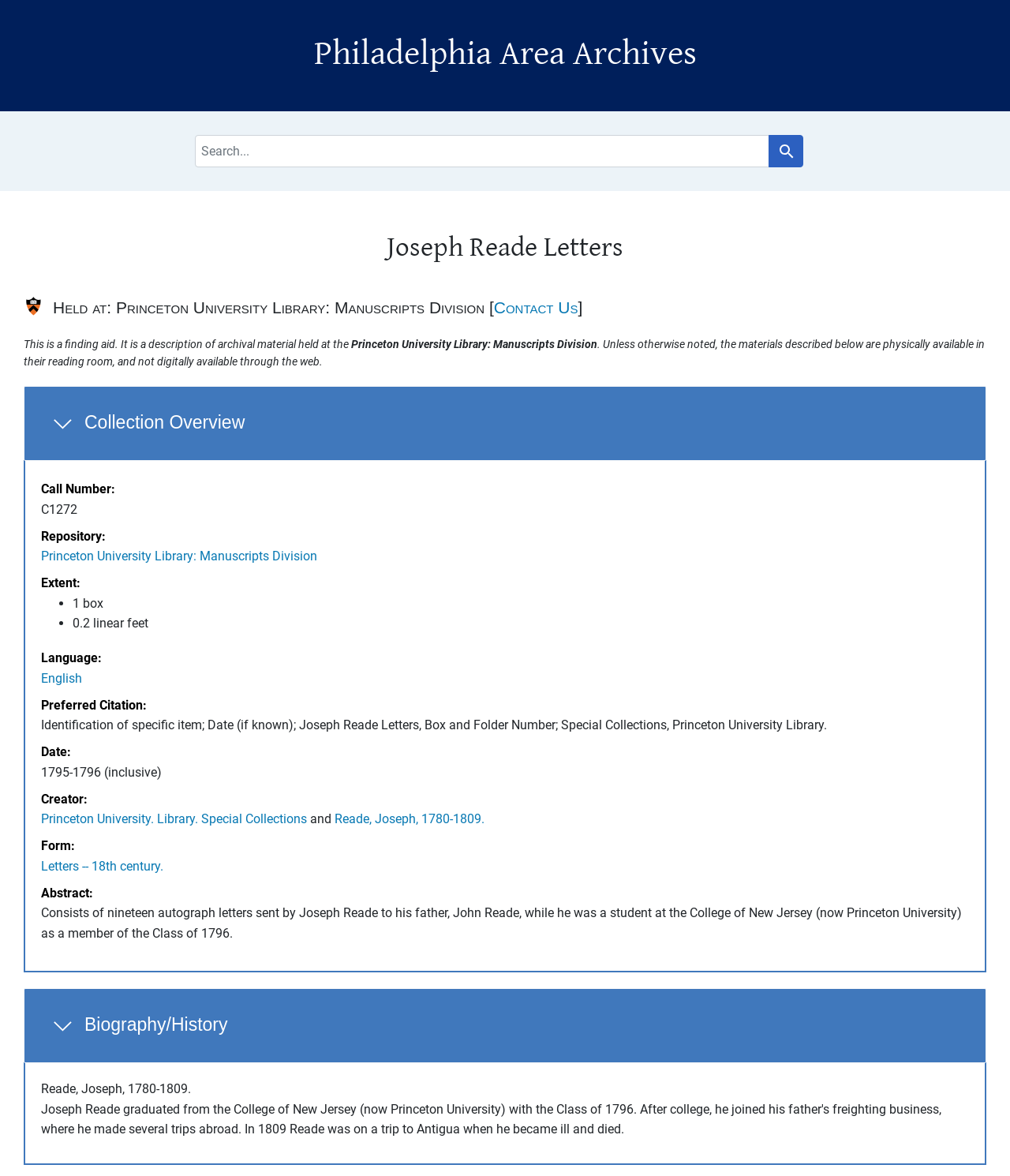Show the bounding box coordinates of the region that should be clicked to follow the instruction: "Read Biography/History."

[0.023, 0.841, 0.977, 0.904]